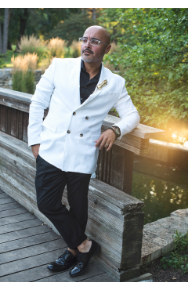Analyze the image and give a detailed response to the question:
What type of shoes is the individual wearing?

The caption describes the individual's outfit, mentioning that the ensemble is completed by 'polished black shoes', which suggests that the individual is wearing black shoes that are polished.